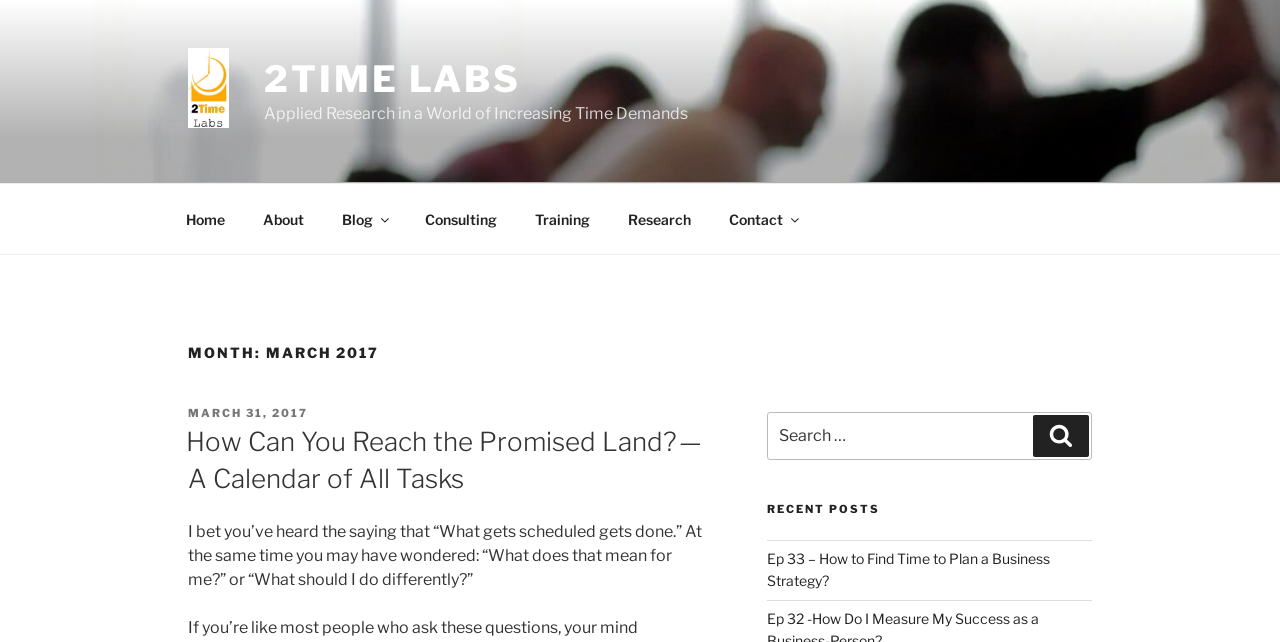Locate the bounding box coordinates of the element's region that should be clicked to carry out the following instruction: "go to 2Time Labs homepage". The coordinates need to be four float numbers between 0 and 1, i.e., [left, top, right, bottom].

[0.147, 0.075, 0.204, 0.21]